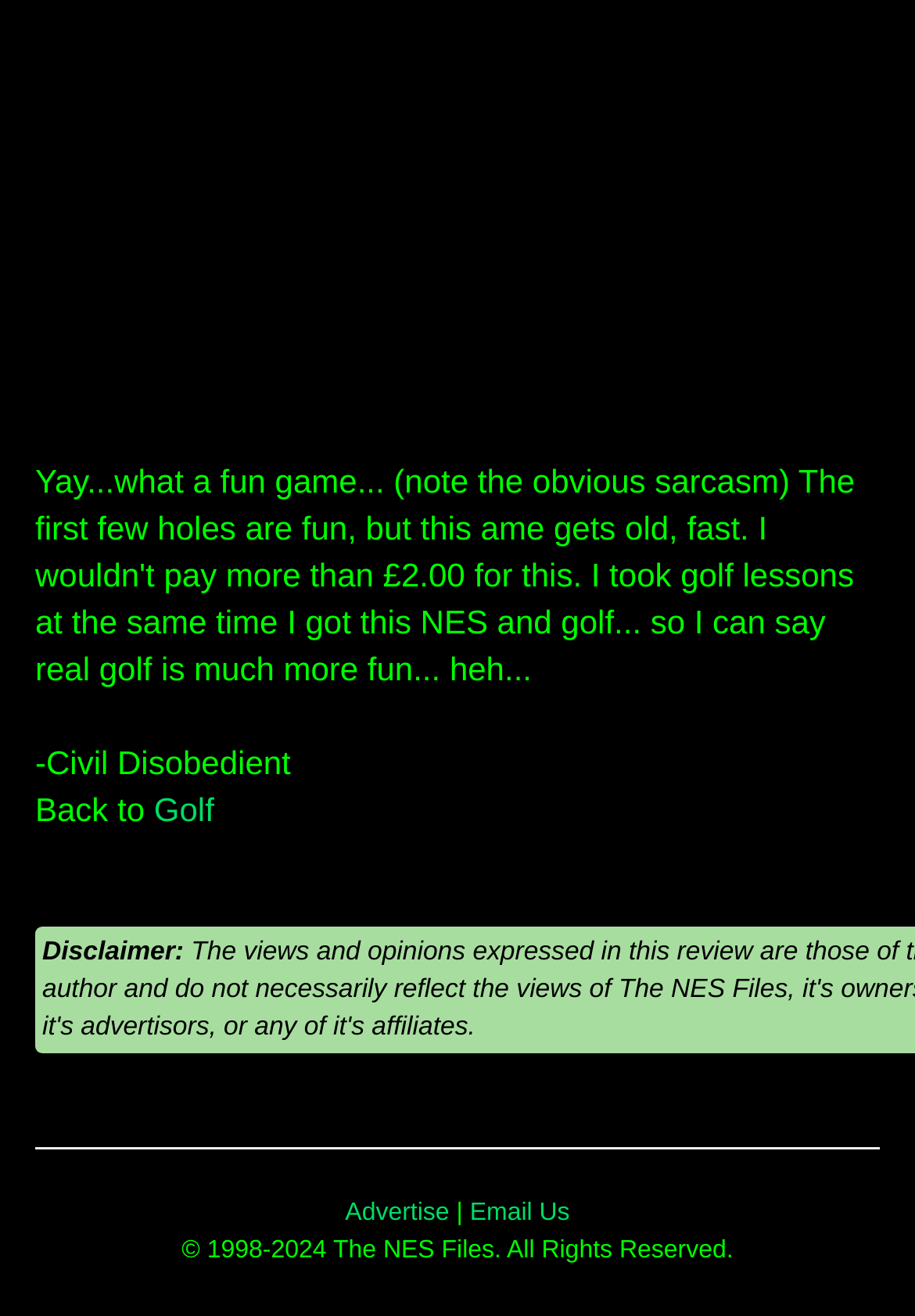Using the provided description Email Us, find the bounding box coordinates for the UI element. Provide the coordinates in (top-left x, top-left y, bottom-right x, bottom-right y) format, ensuring all values are between 0 and 1.

[0.513, 0.912, 0.623, 0.933]